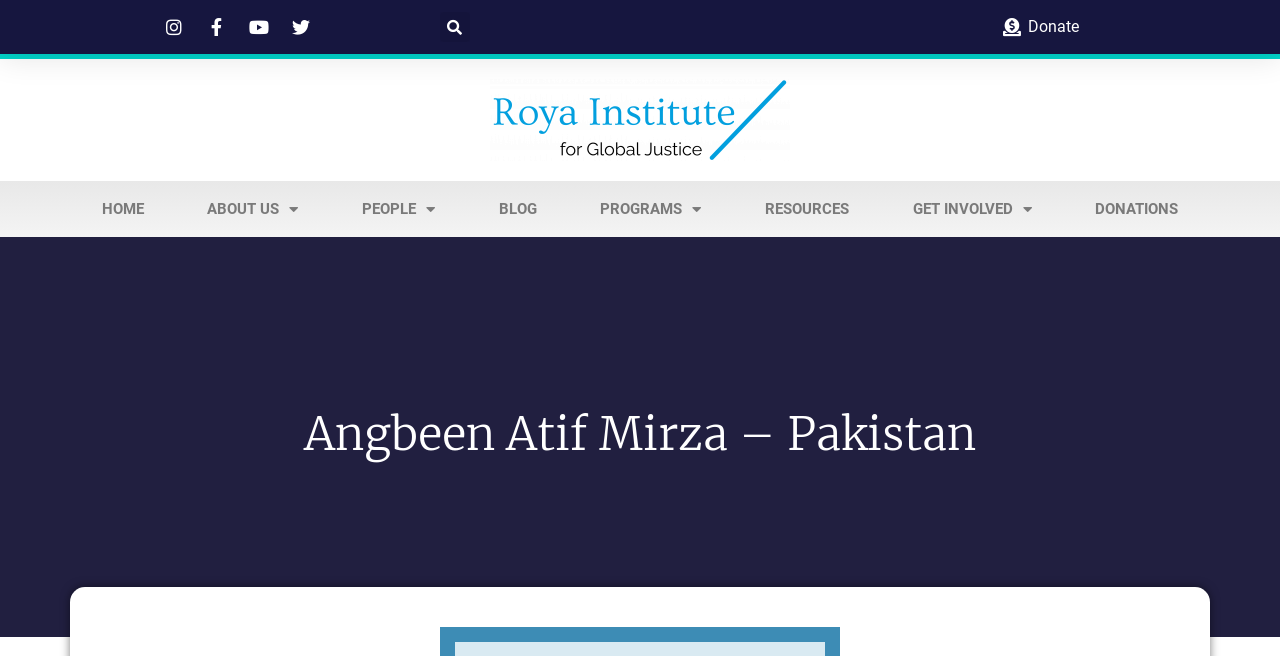Please identify the bounding box coordinates of the area that needs to be clicked to fulfill the following instruction: "Click on Donate."

[0.782, 0.023, 0.843, 0.059]